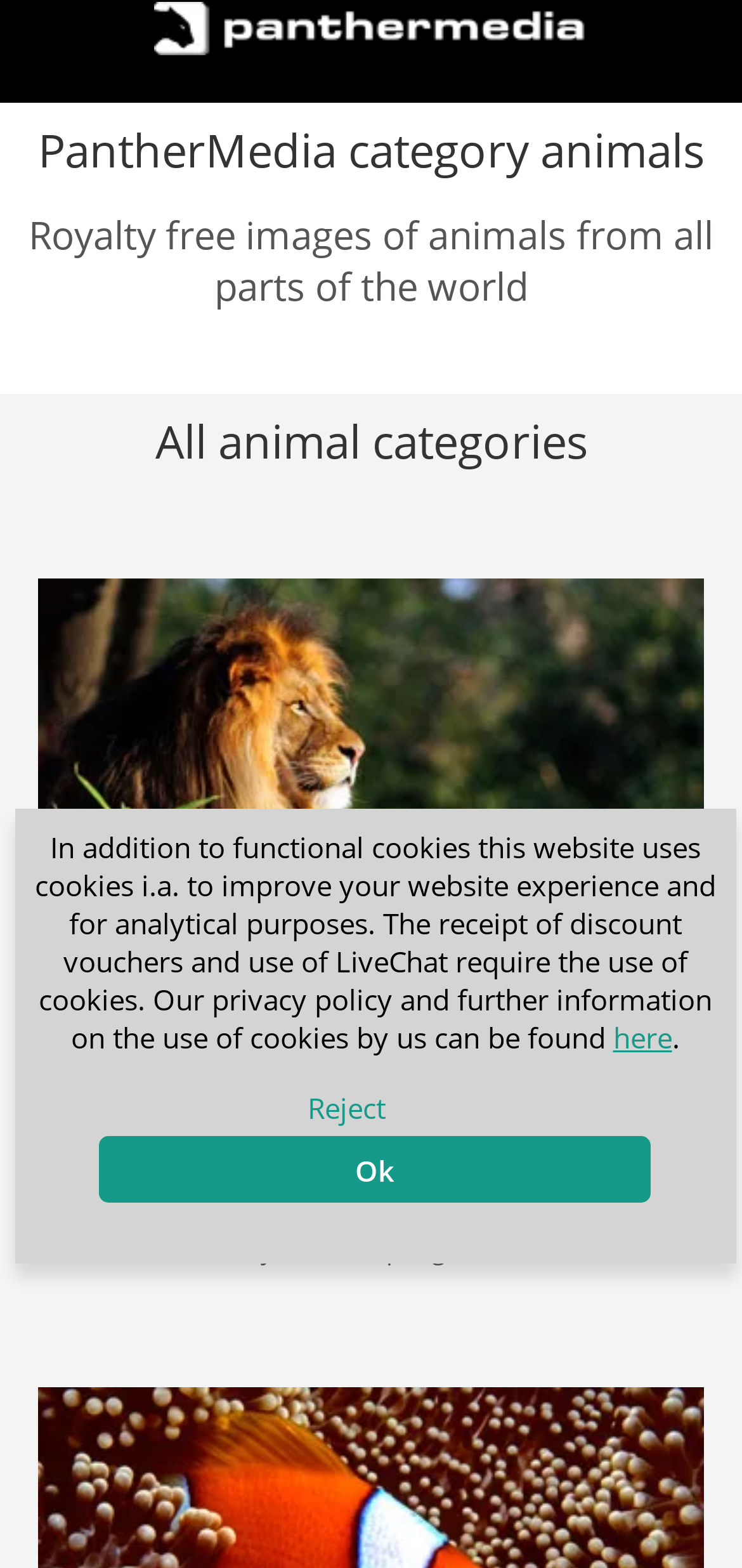Extract the main title from the webpage and generate its text.

PantherMedia category animals